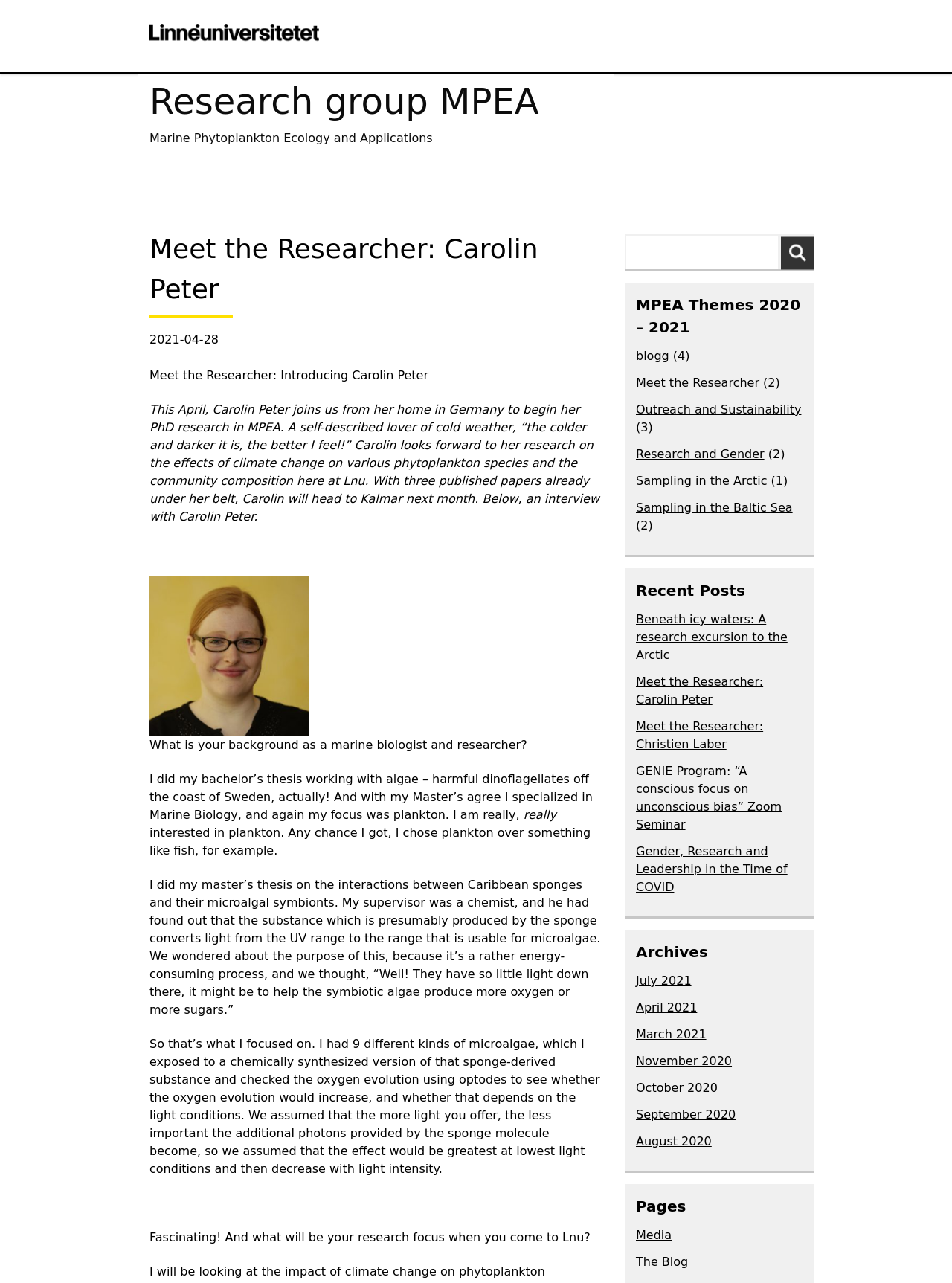Describe all the visual and textual components of the webpage comprehensively.

The webpage is about the Research group MPEA, specifically the archives of dinoflagellates. At the top, there is a logo and a link to the research group's main page. Below that, there is a heading that reads "Research group MPEA" and a brief description of the group, "Marine Phytoplankton Ecology and Applications".

The main content of the page is divided into several sections. The first section is about a researcher, Carolin Peter, who has joined the group. There is a heading that reads "Meet the Researcher: Carolin Peter" and a brief introduction to her research focus. Below that, there is an interview with Carolin Peter, where she talks about her background as a marine biologist and researcher, and her research focus.

To the right of the main content, there is a search bar with a button to search for specific keywords. Below the search bar, there are several links to different themes, including "MPEA Themes 2020 – 2021", "blogg", "Meet the Researcher", "Outreach and Sustainability", "Research and Gender", "Sampling in the Arctic", and "Sampling in the Baltic Sea". Each theme has a number in parentheses, indicating the number of posts related to that theme.

Further down the page, there are headings for "Recent Posts" and "Archives". The "Recent Posts" section lists several links to recent blog posts, including "Beneath icy waters: A research excursion to the Arctic" and "Meet the Researcher: Carolin Peter". The "Archives" section lists links to posts from different months, including July 2021, April 2021, and November 2020.

At the bottom of the page, there are headings for "Pages" and links to "Media" and "The Blog".